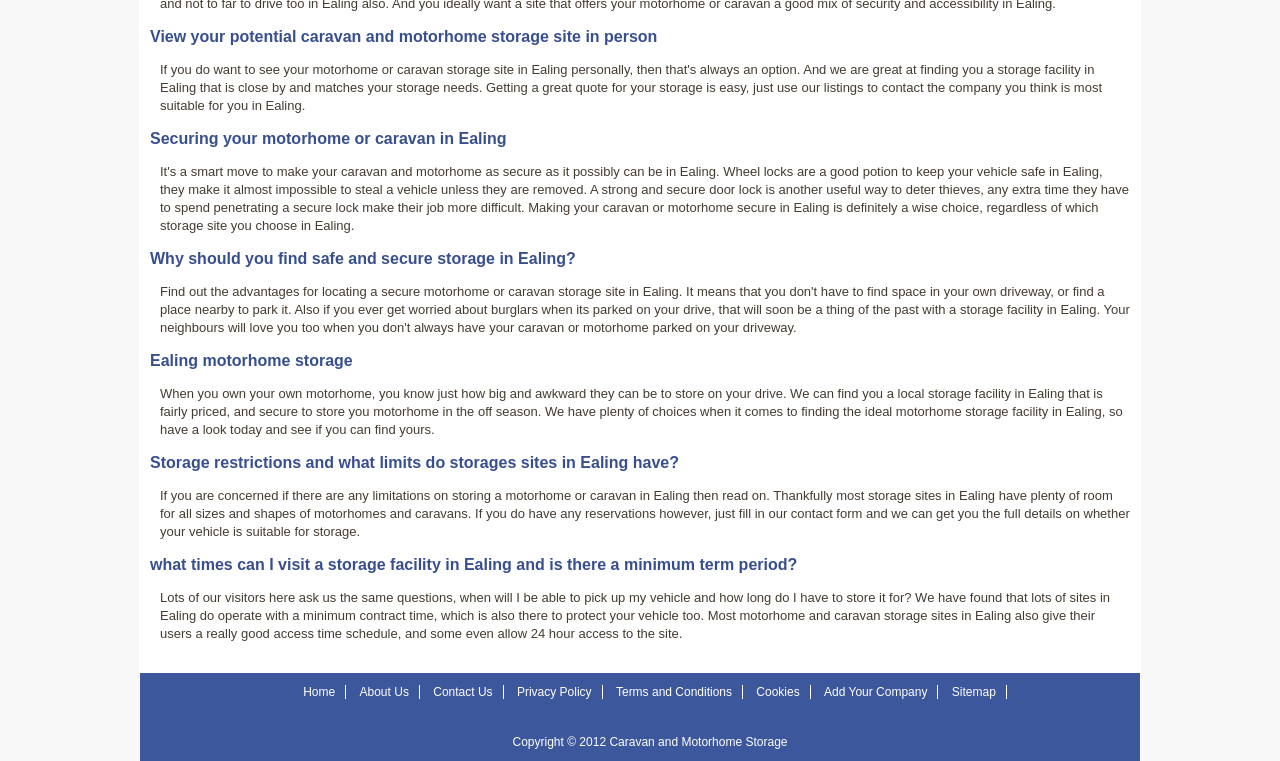Determine the bounding box coordinates for the area you should click to complete the following instruction: "Click on 'Home'".

[0.237, 0.9, 0.262, 0.919]